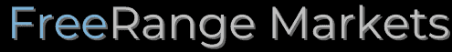Elaborate on the various elements present in the image.

The image prominently displays the text "Free Range Markets" in a stylized font, highlighting the name of the marketplace. The design is visually appealing, with the phrase likely intended to convey a sense of community and quality associated with local goods. The text color contrasts effectively with the background, ensuring clarity and readability. This branding serves as an identifier for the marketplace, suggesting a focus on fresh, locally-sourced products and fostering connections between local vendors and consumers.